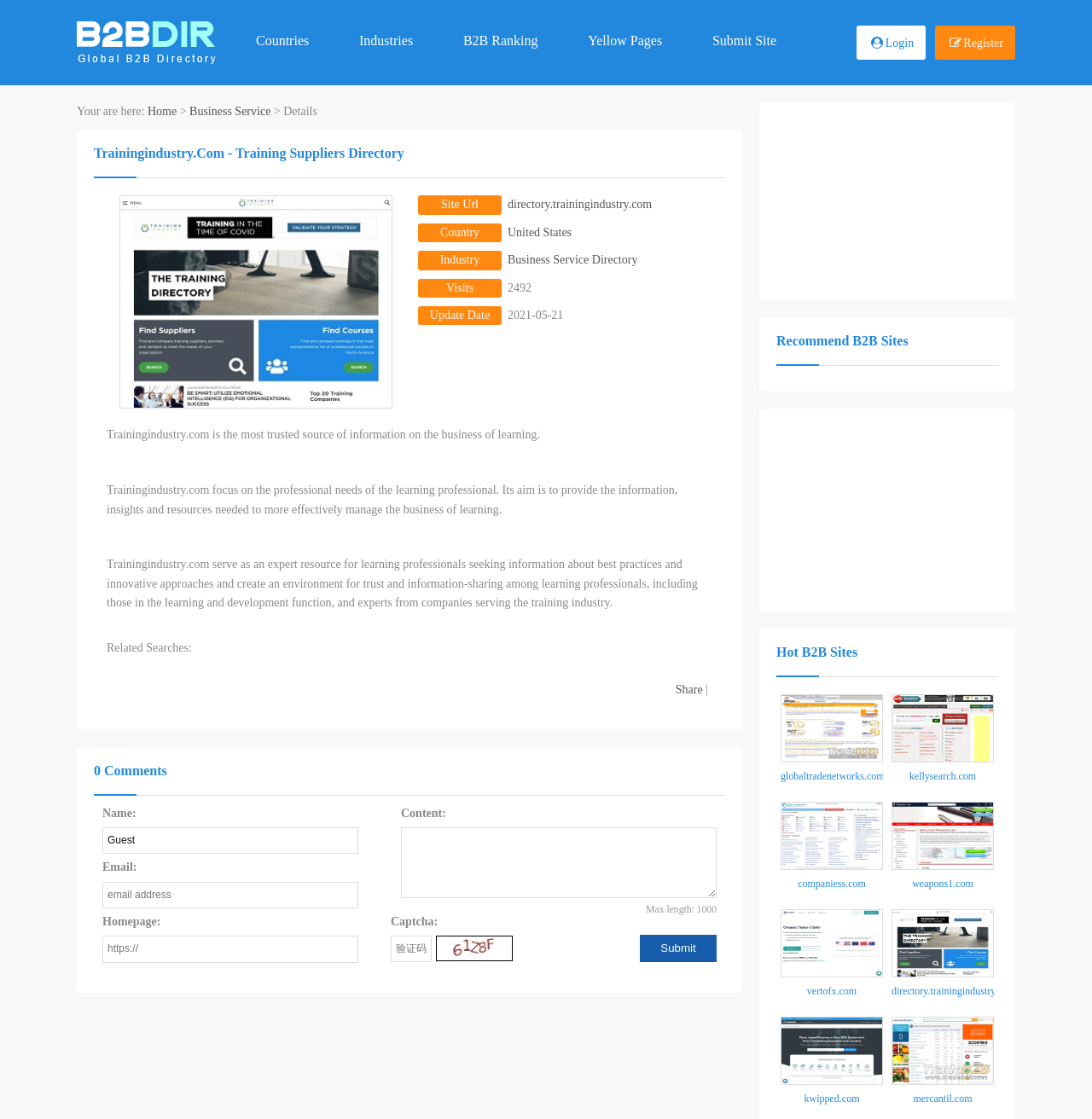What is the name of the website?
Based on the screenshot, answer the question with a single word or phrase.

Trainingindustry.com